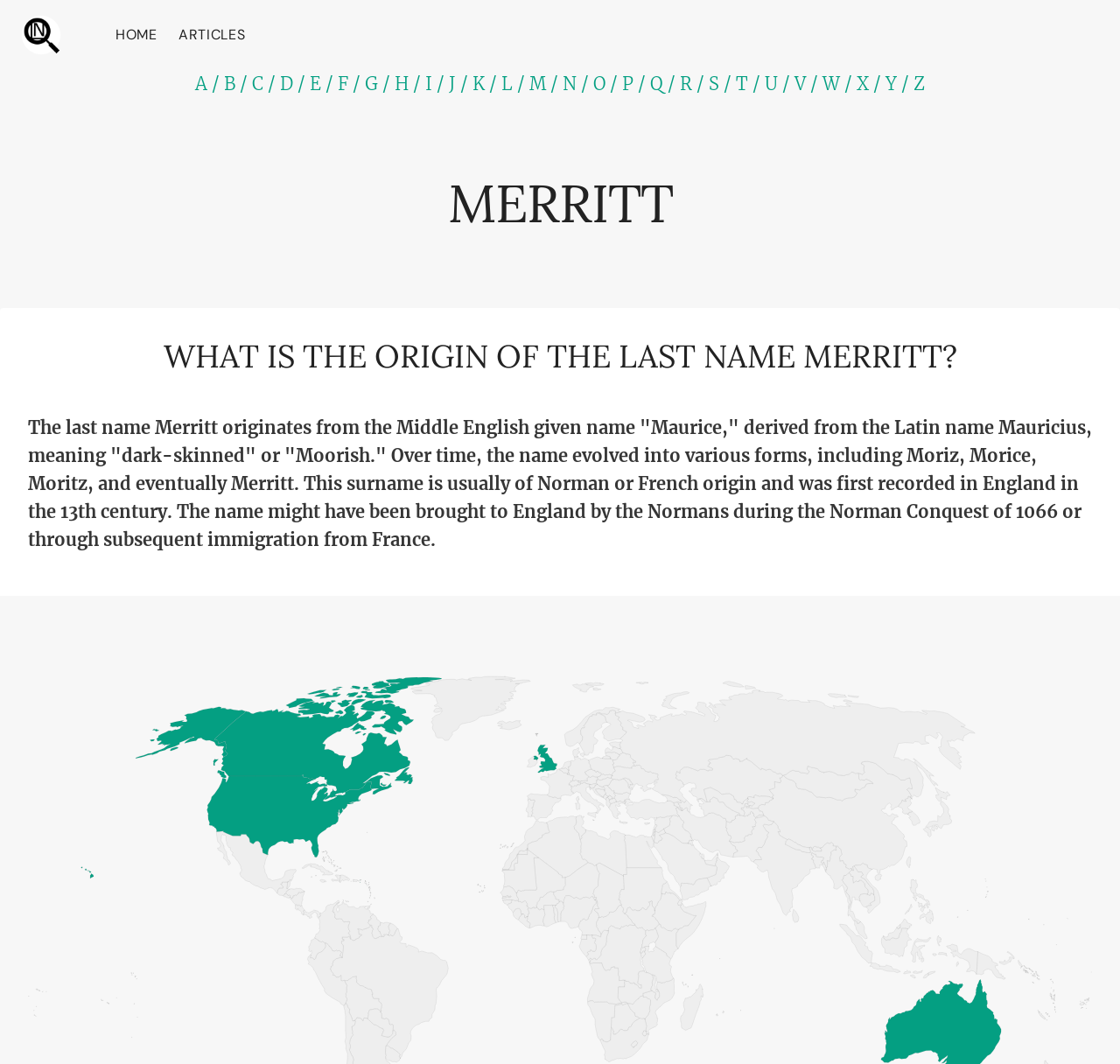When was the name Merritt first recorded in England?
Using the visual information, respond with a single word or phrase.

13th century